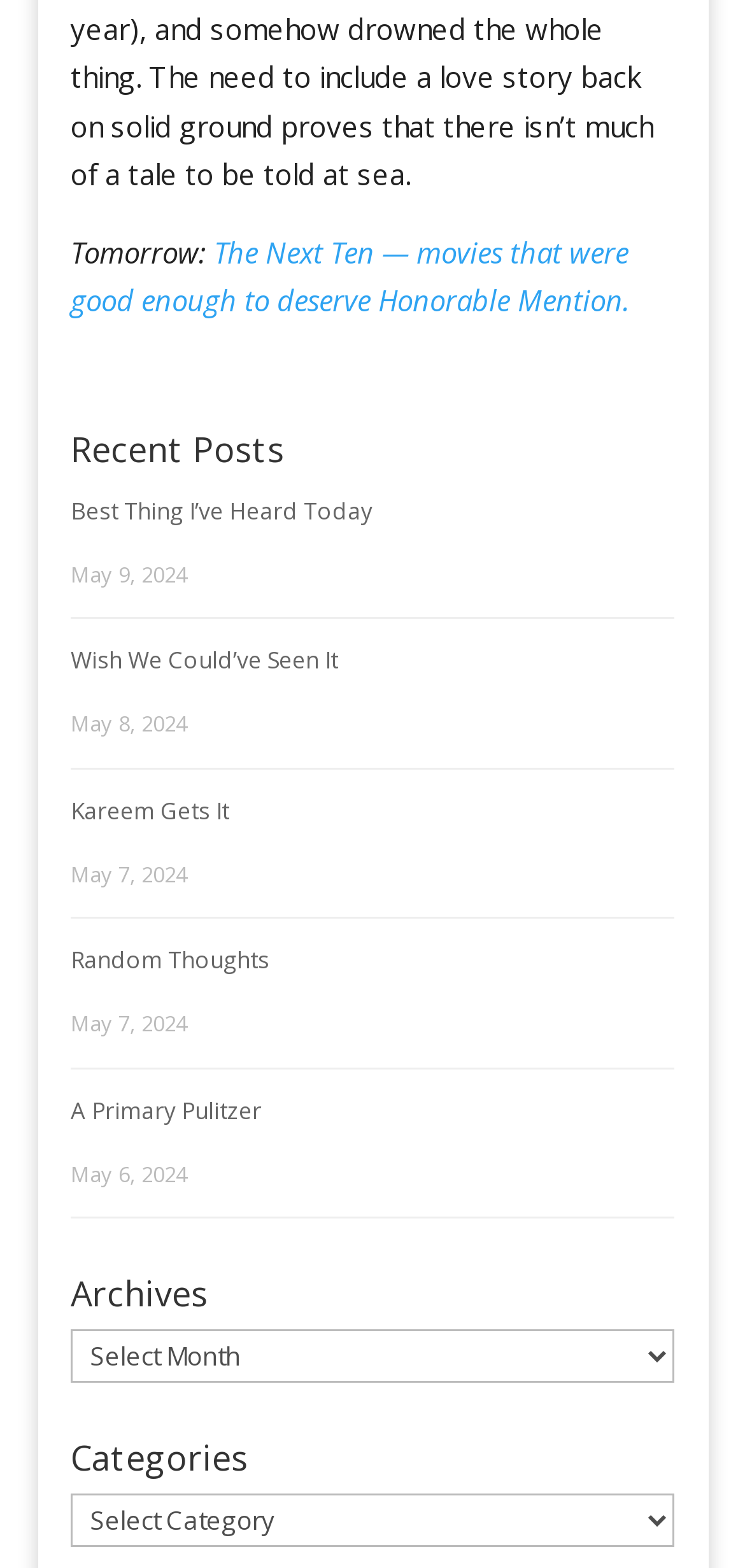What is the title of the second recent post?
Please answer the question with a detailed and comprehensive explanation.

I looked at the headings with links under the 'Recent Posts' section and found the second one, which is 'Wish We Could’ve Seen It'.